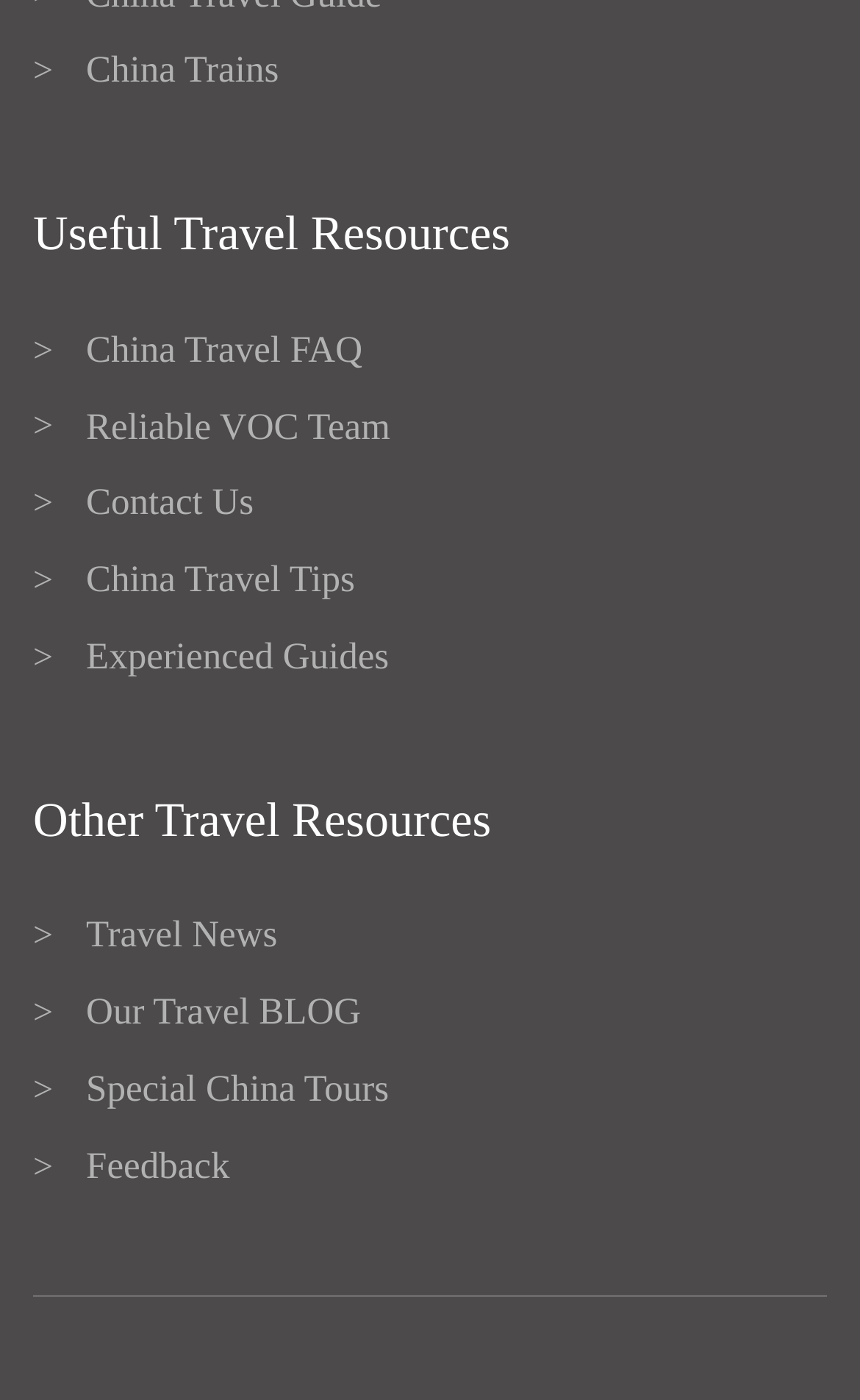Locate the bounding box coordinates of the clickable part needed for the task: "Explore Special China Tours".

[0.1, 0.763, 0.452, 0.793]